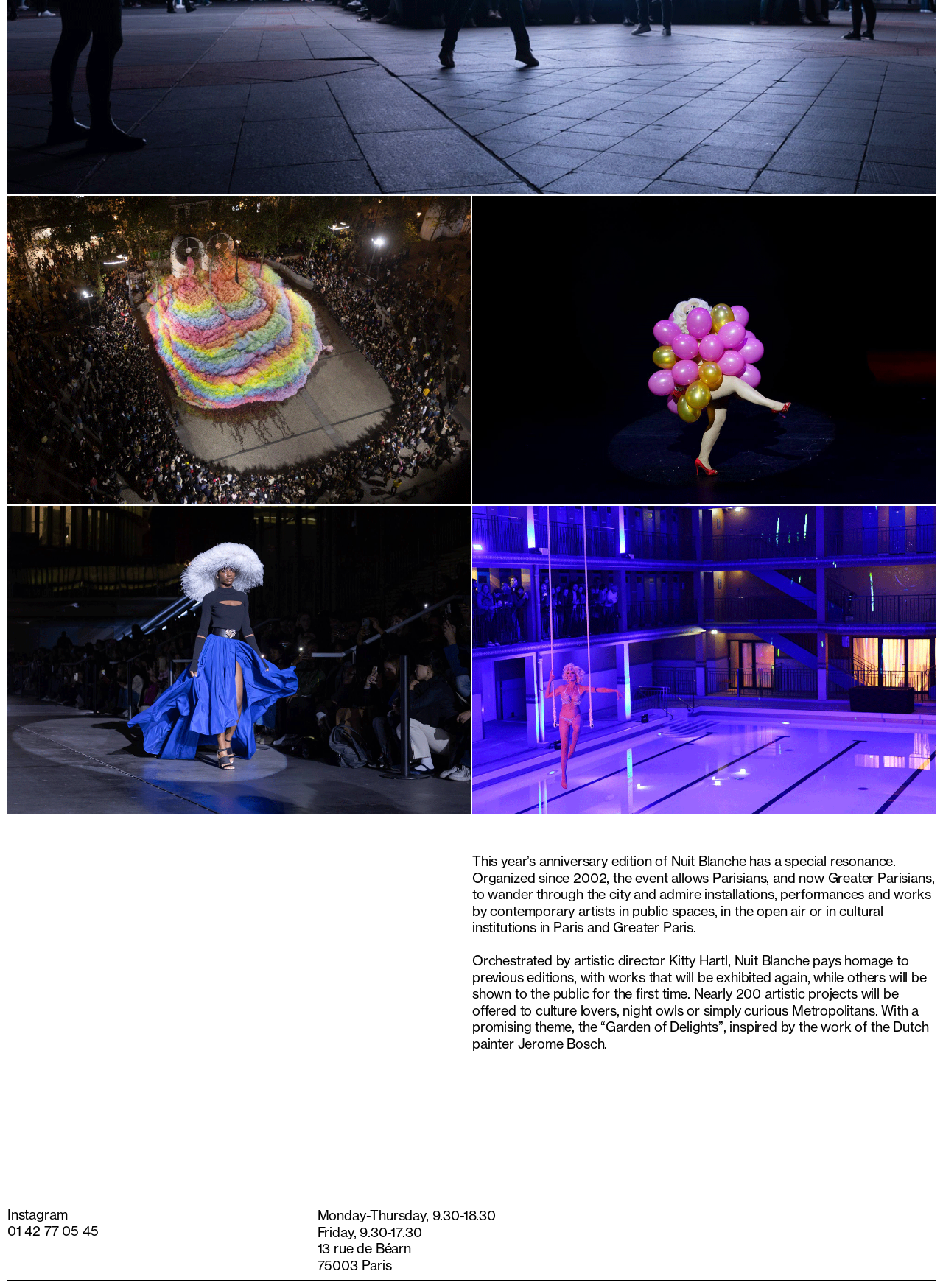With reference to the screenshot, provide a detailed response to the question below:
Who is the artistic director of Nuit Blanche?

The text states that the artistic director of Nuit Blanche is Kitty Hartl, who has orchestrated the event to pay homage to previous editions, with works that will be exhibited again, while others will be shown to the public for the first time.